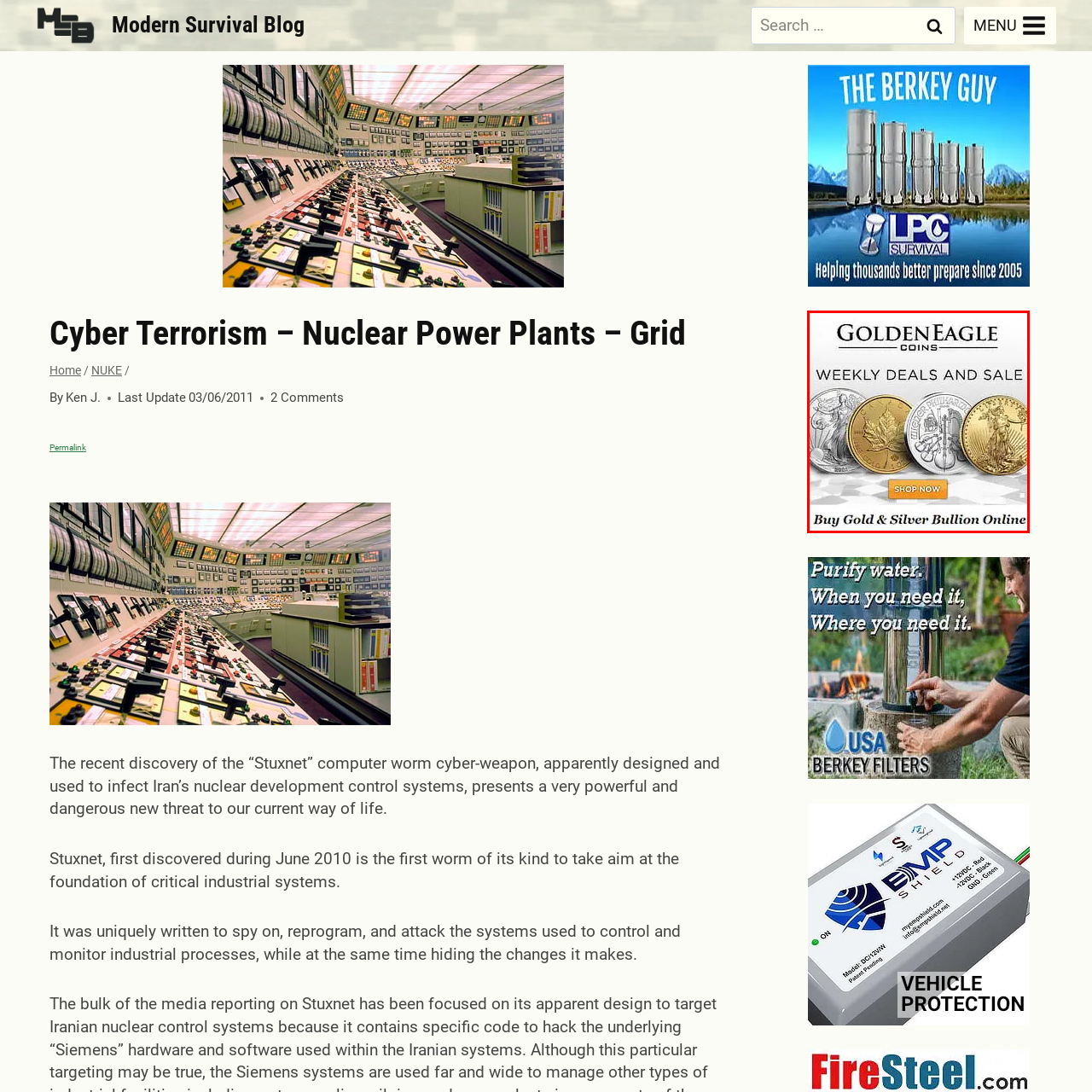What is the call-to-action at the center?
Focus on the image section enclosed by the red bounding box and answer the question thoroughly.

The advertisement highlights 'Weekly Deals and Sale,' inviting customers to explore special offers, and at the center, a prominent 'SHOP NOW' button encourages immediate action, which is the call-to-action.